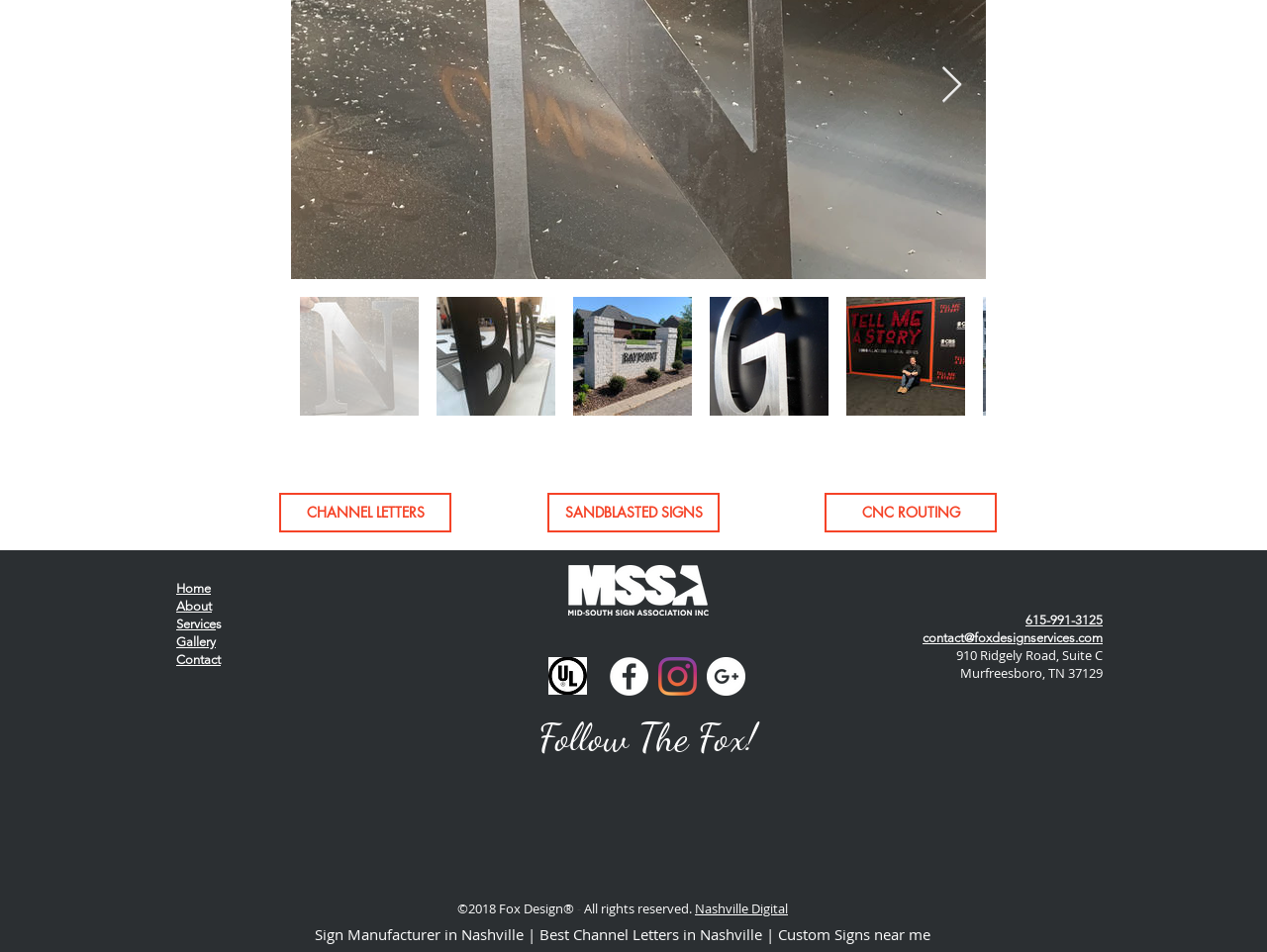Predict the bounding box of the UI element that fits this description: "Service".

[0.139, 0.648, 0.17, 0.663]